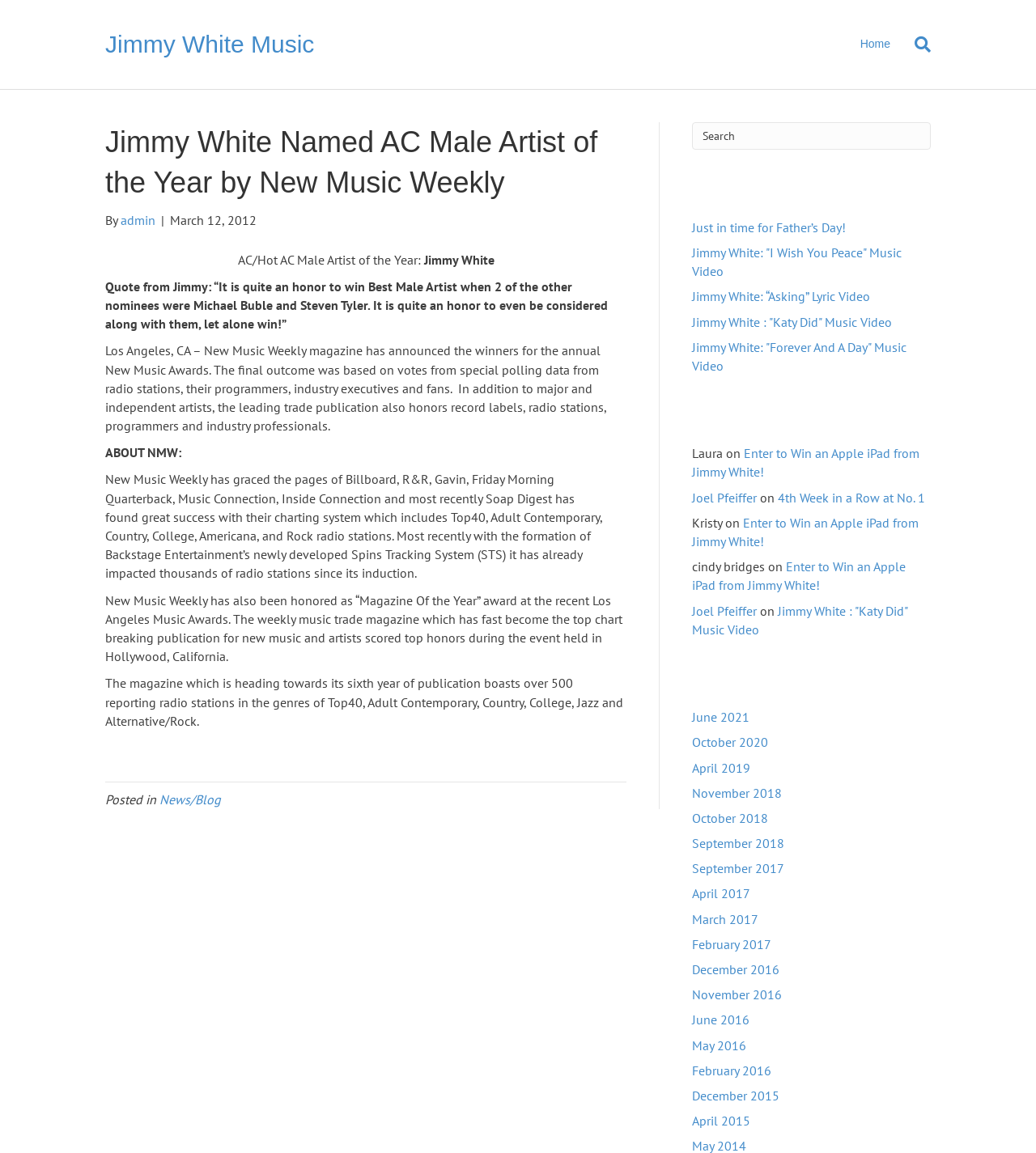Identify the bounding box coordinates of the clickable region necessary to fulfill the following instruction: "Check the recent comment from 'Laura'". The bounding box coordinates should be four float numbers between 0 and 1, i.e., [left, top, right, bottom].

[0.668, 0.386, 0.698, 0.4]